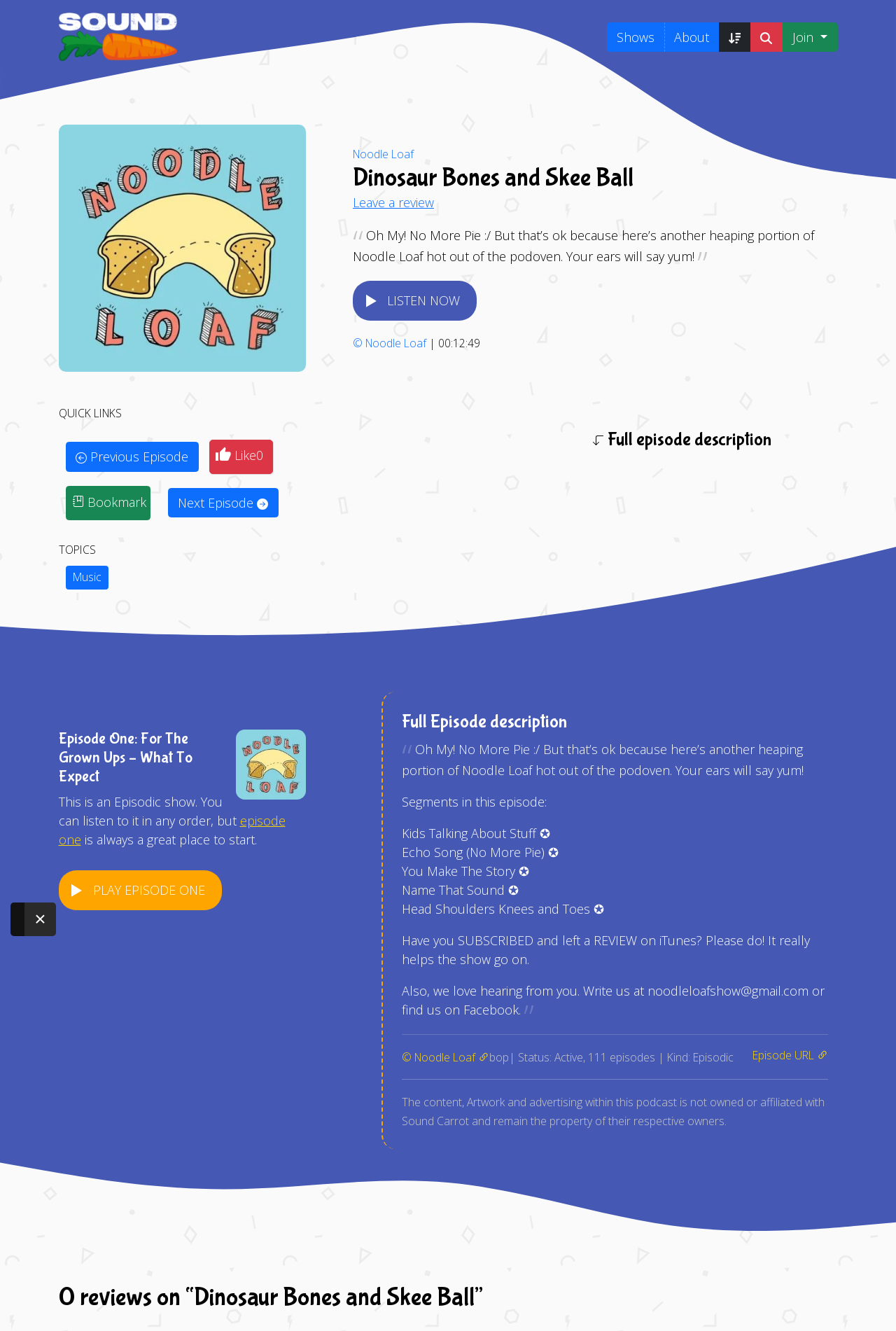Give a one-word or short phrase answer to the question: 
Is there a search function on the webpage?

Yes